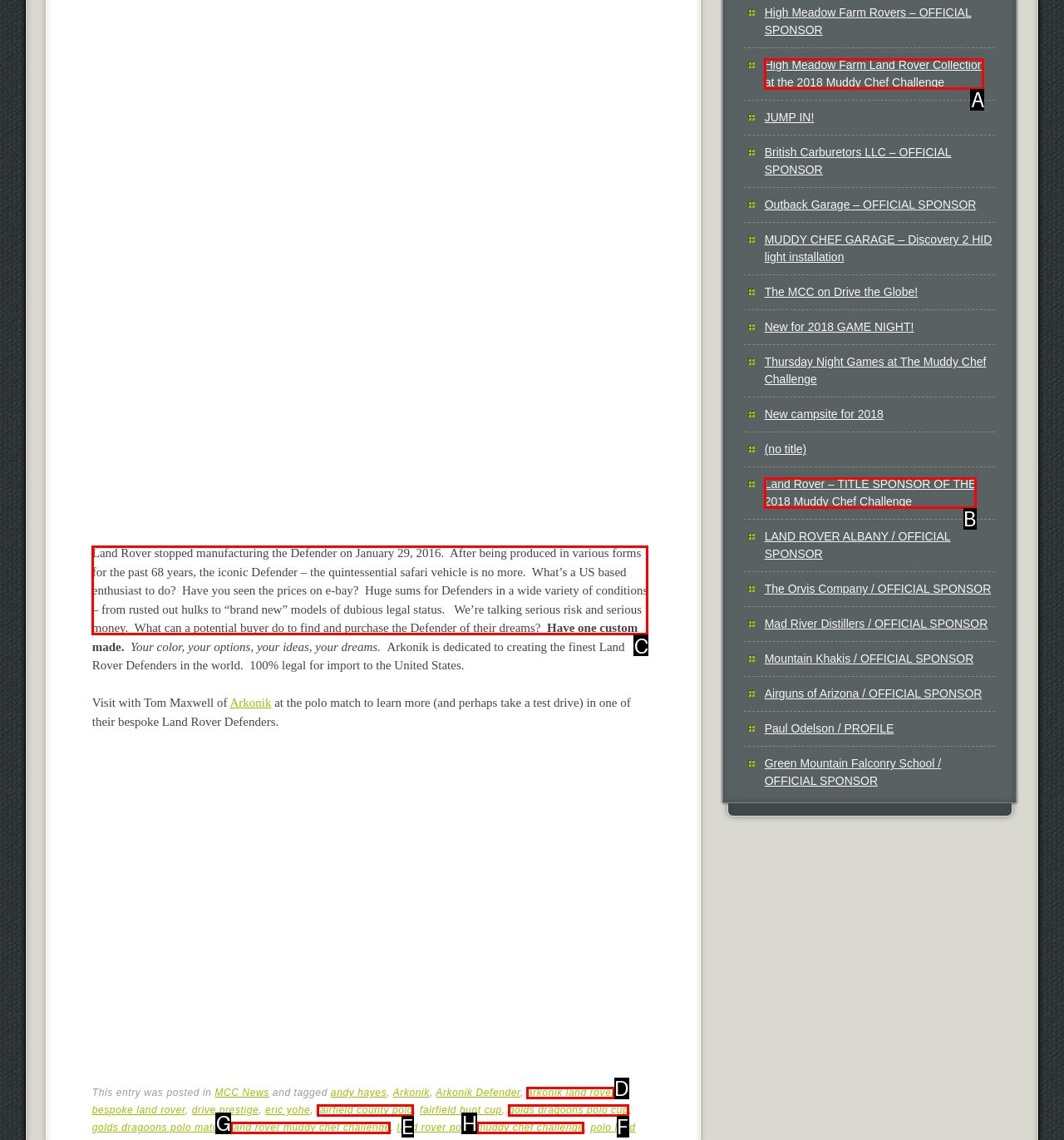Select the letter of the element you need to click to complete this task: Read about the Land Rover Defender
Answer using the letter from the specified choices.

C